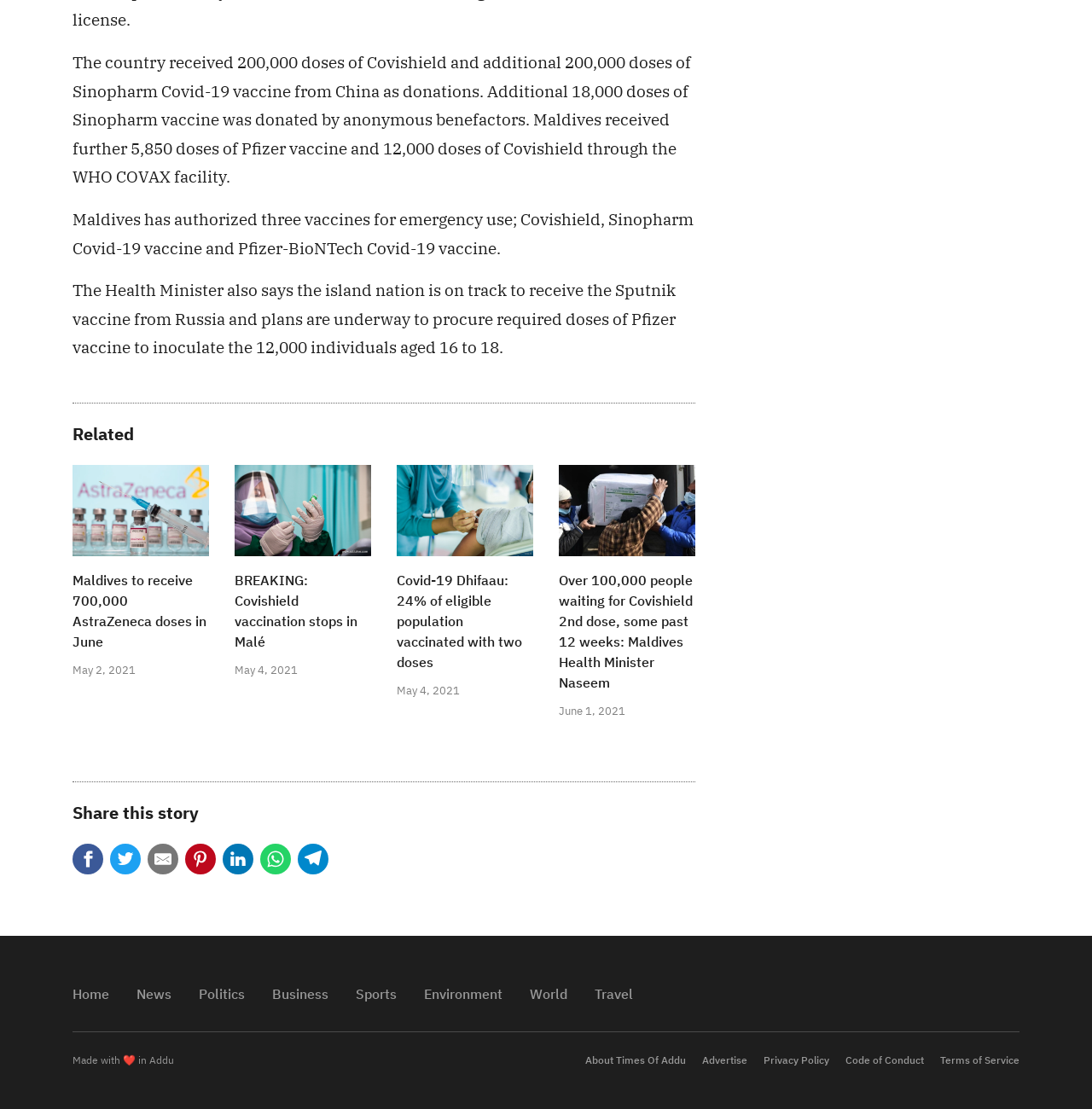Please identify the bounding box coordinates of the element's region that needs to be clicked to fulfill the following instruction: "Click on the 'Related' link". The bounding box coordinates should consist of four float numbers between 0 and 1, i.e., [left, top, right, bottom].

[0.066, 0.381, 0.123, 0.402]